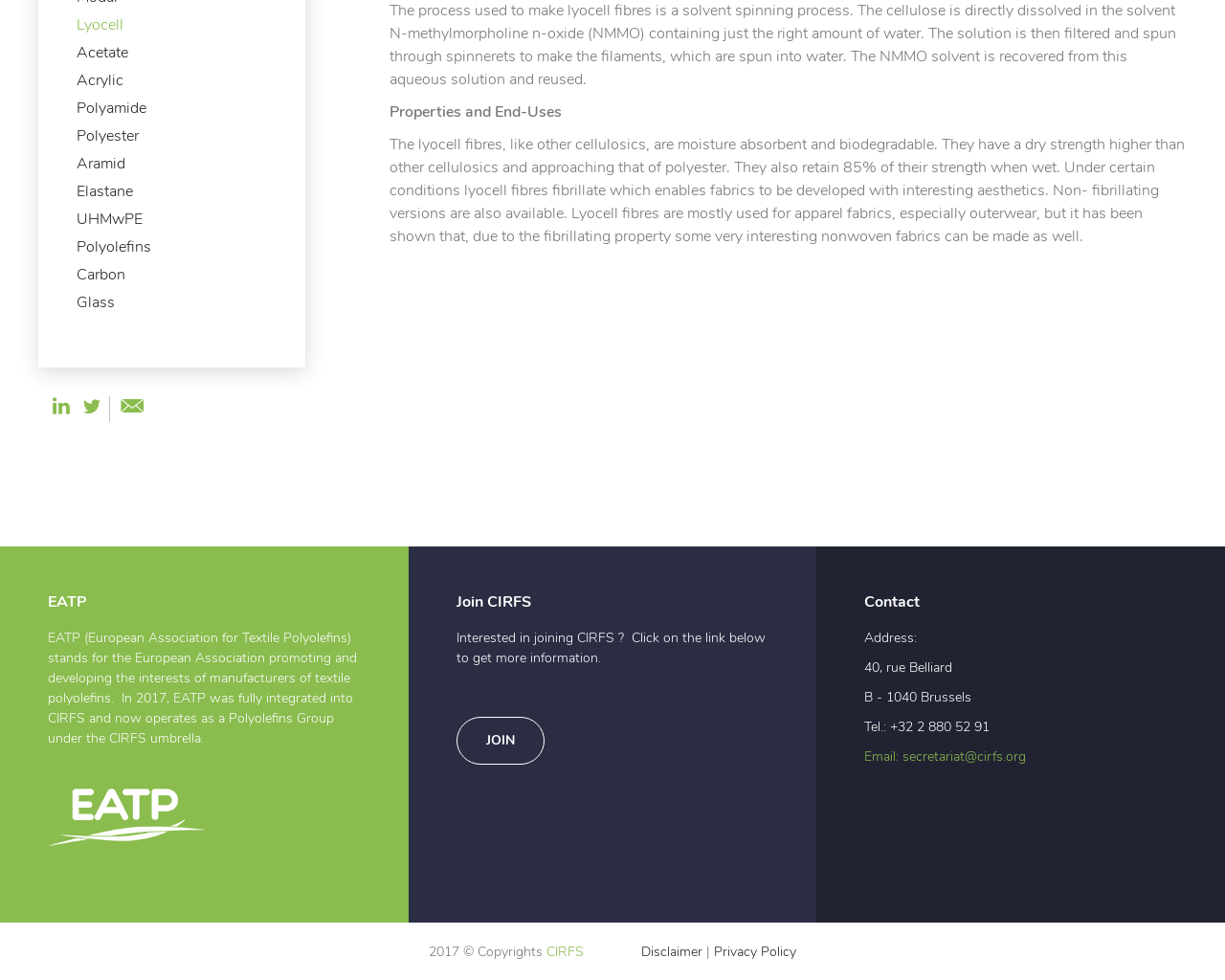Identify the bounding box coordinates for the UI element described by the following text: "Join". Provide the coordinates as four float numbers between 0 and 1, in the format [left, top, right, bottom].

[0.372, 0.731, 0.444, 0.78]